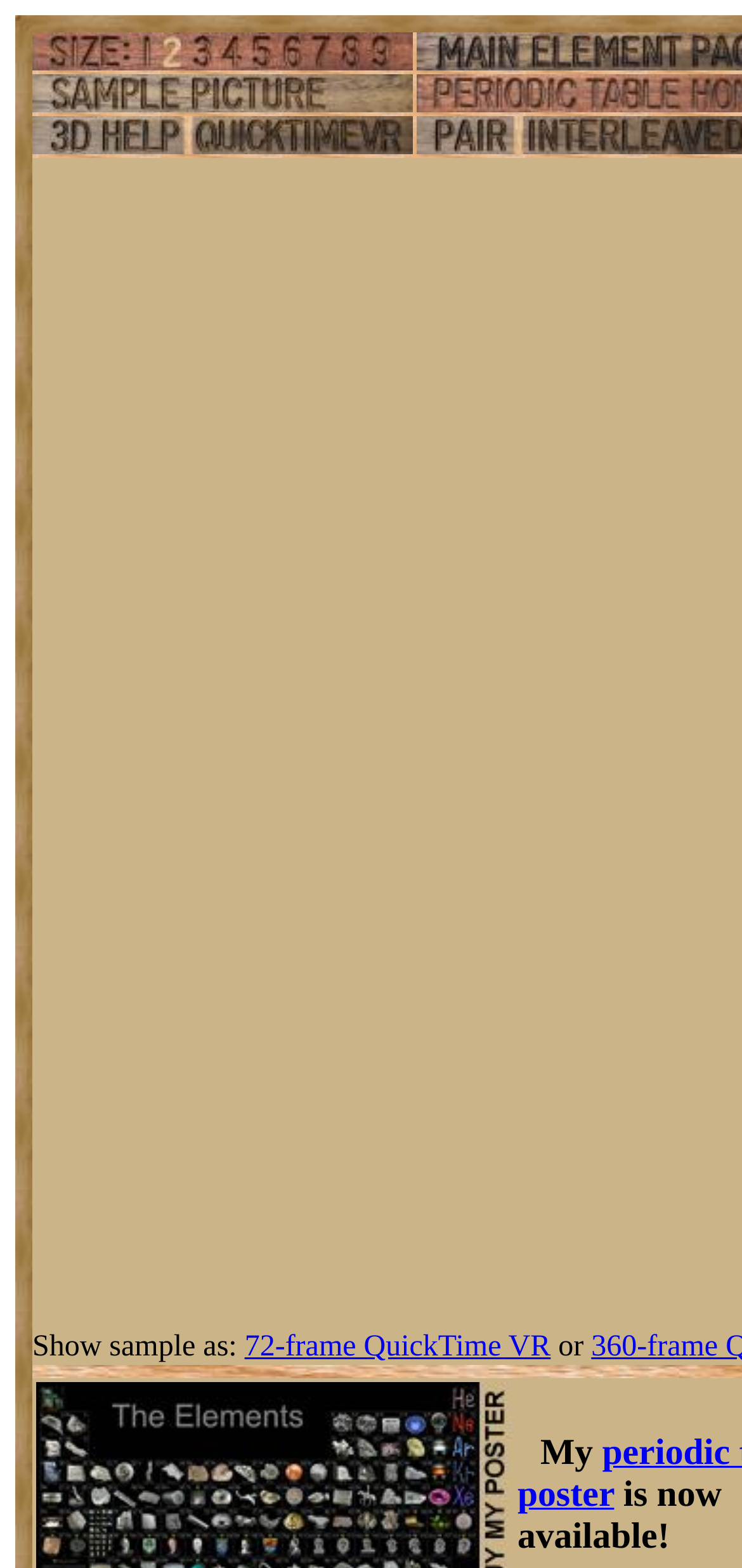Is the webpage focused on a specific element?
Please use the image to deliver a detailed and complete answer.

The root element 'Sample of the element Calcium in the Periodic Table' has a focused attribute set to True, which suggests that the webpage is focused on a specific element, namely Calcium.